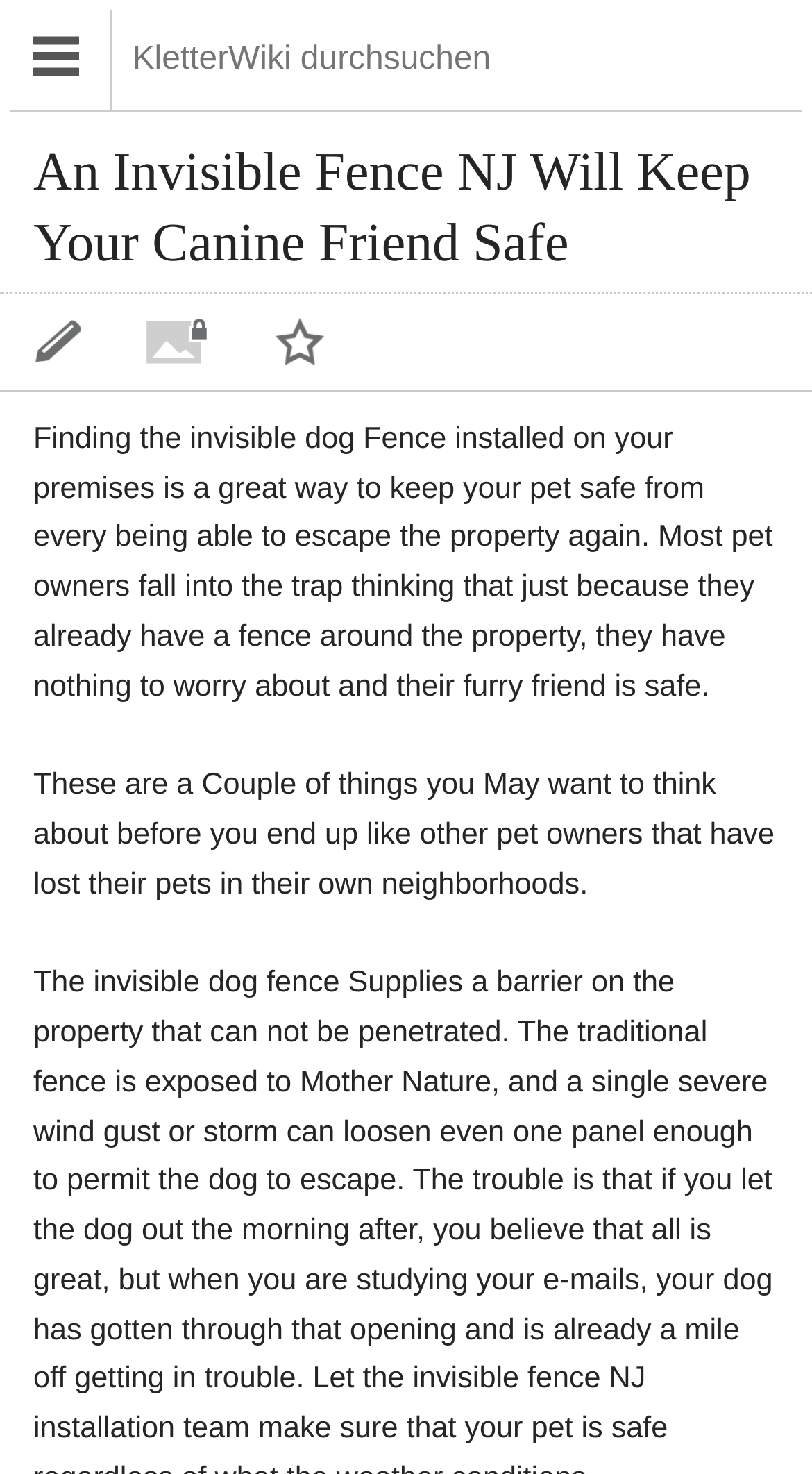What is the purpose of an invisible fence?
Respond to the question with a well-detailed and thorough answer.

Based on the webpage content, an invisible fence is installed to keep the pet safe from escaping the property. It is mentioned that most pet owners think they have nothing to worry about just because they have a fence around the property, but an invisible fence provides an extra layer of security.